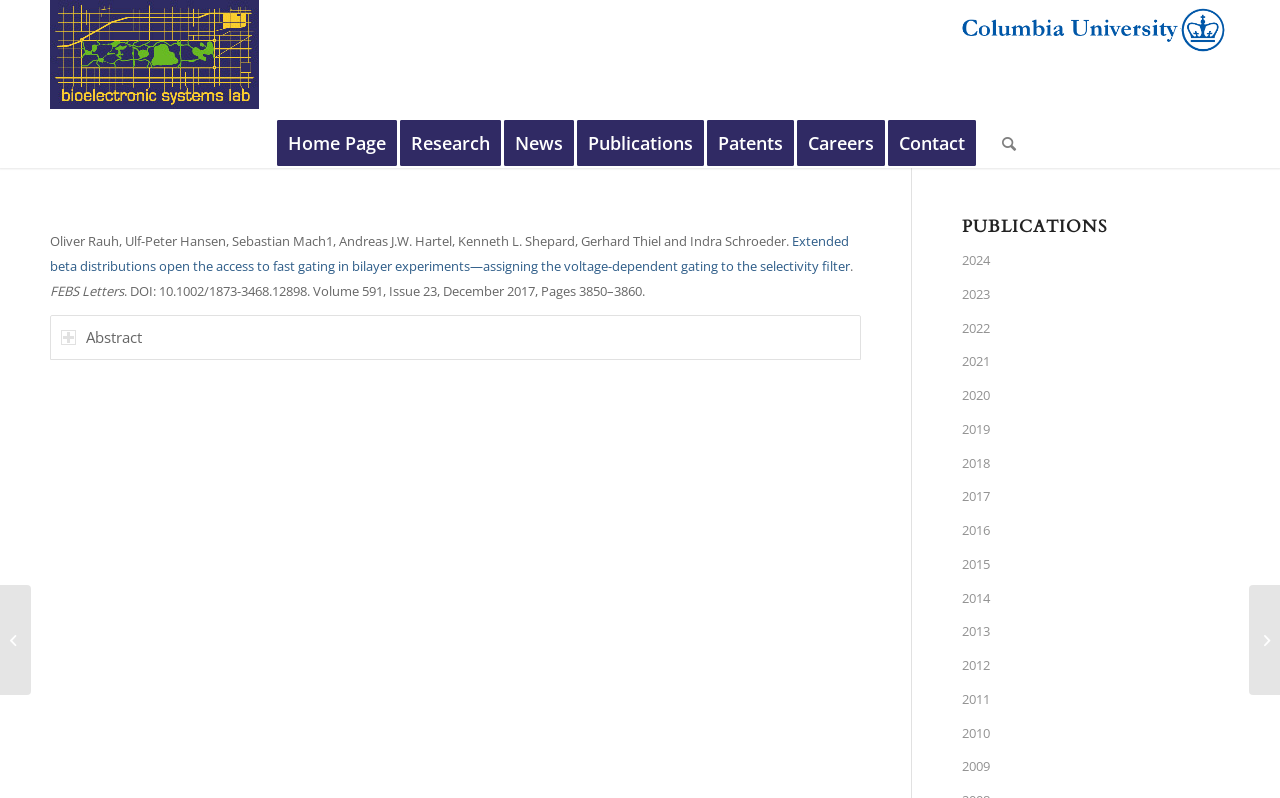Using the description: "Home Page", determine the UI element's bounding box coordinates. Ensure the coordinates are in the format of four float numbers between 0 and 1, i.e., [left, top, right, bottom].

[0.206, 0.148, 0.32, 0.211]